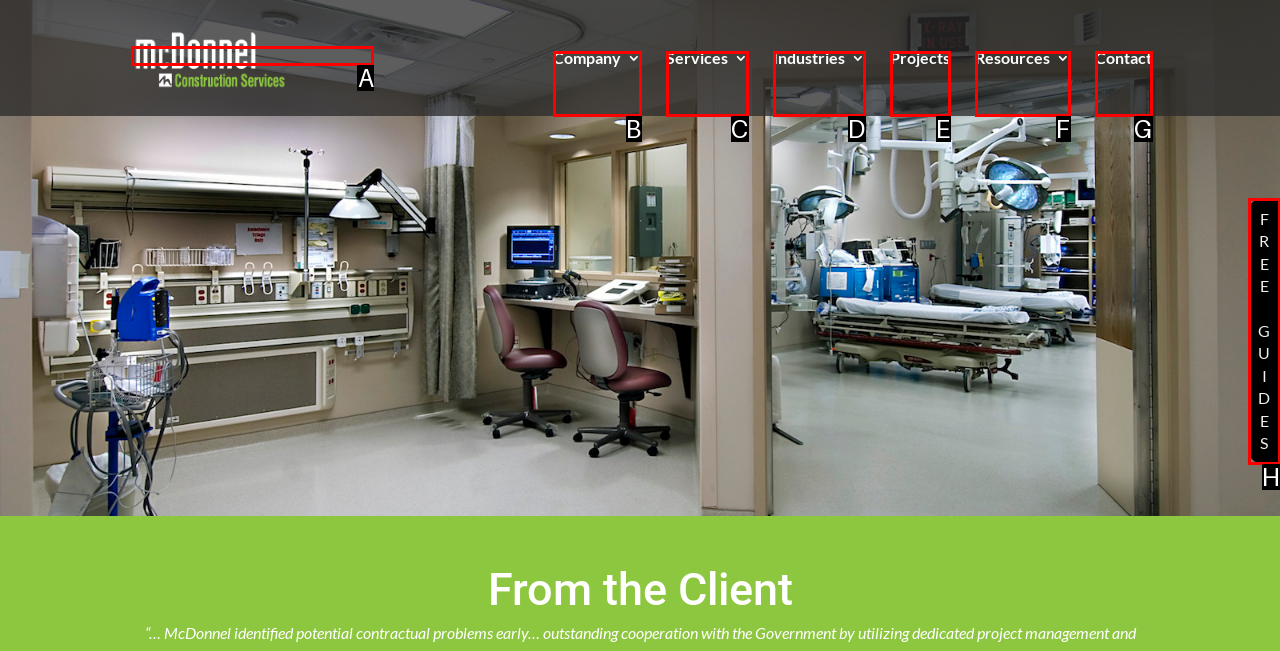Using the element description: Projects, select the HTML element that matches best. Answer with the letter of your choice.

E